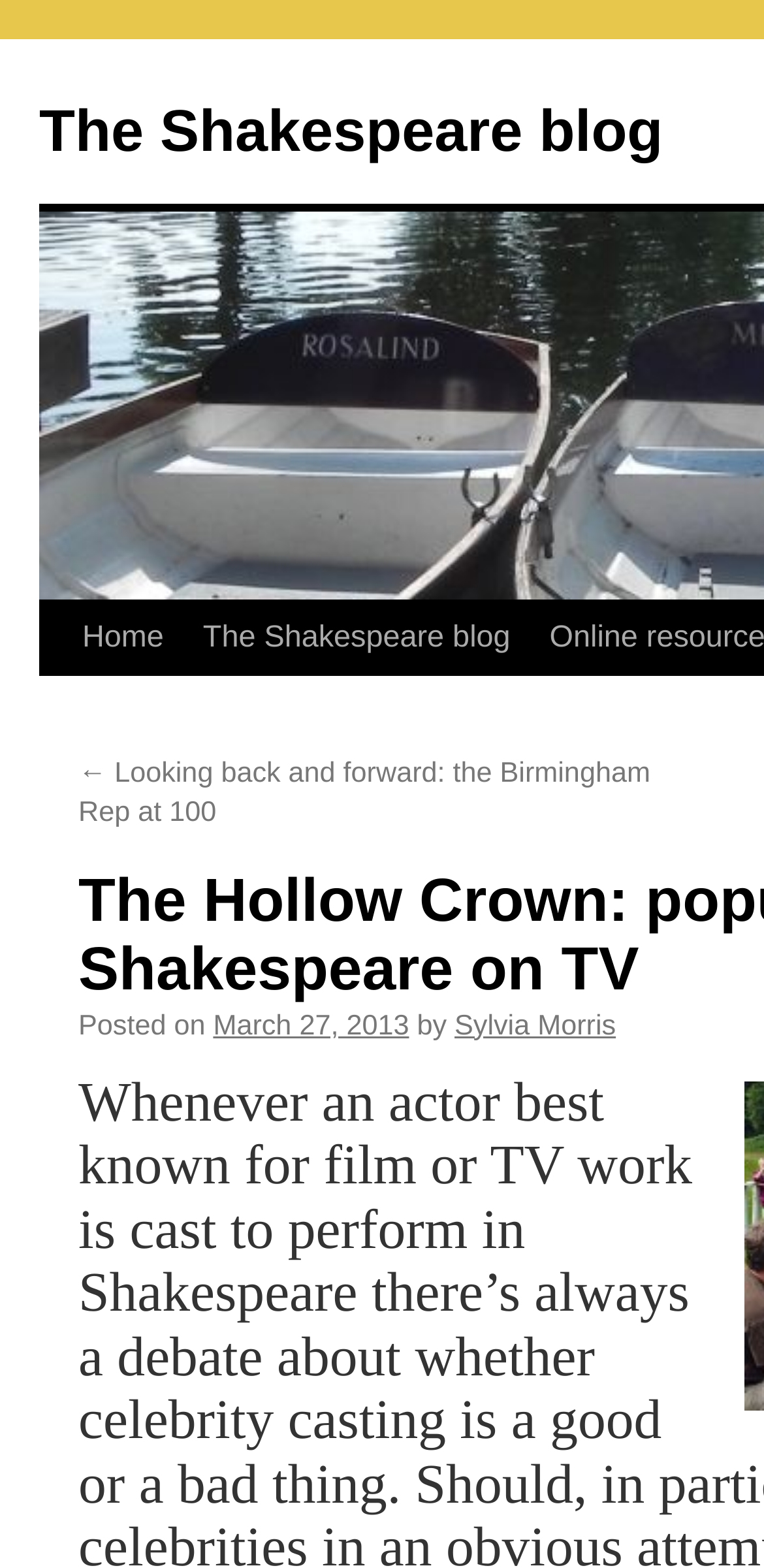Locate the bounding box coordinates of the element that should be clicked to fulfill the instruction: "view the author's profile".

[0.595, 0.644, 0.806, 0.664]